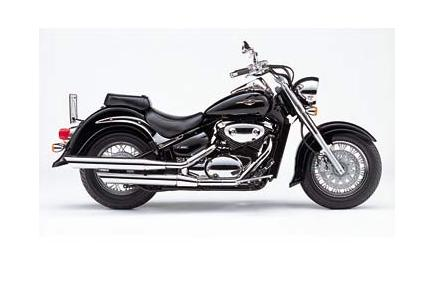Compose an extensive description of the image.

This image features a sleek black motorcycle, showcasing its elegant design and polished chrome accents. The bike displays classic cruiser styling with a low-slung seat and wide handlebar, emphasizing comfort and ease of handling. The dual exhaust pipes gleam under the light, adding to its powerful appearance. The motorcycle's tires are thick, providing stability and grip, while its overall aesthetic evokes a sense of freedom and adventure on the open road. Ideal for riders who appreciate both style and performance, this bike embodies the spirit of motorcycling culture.